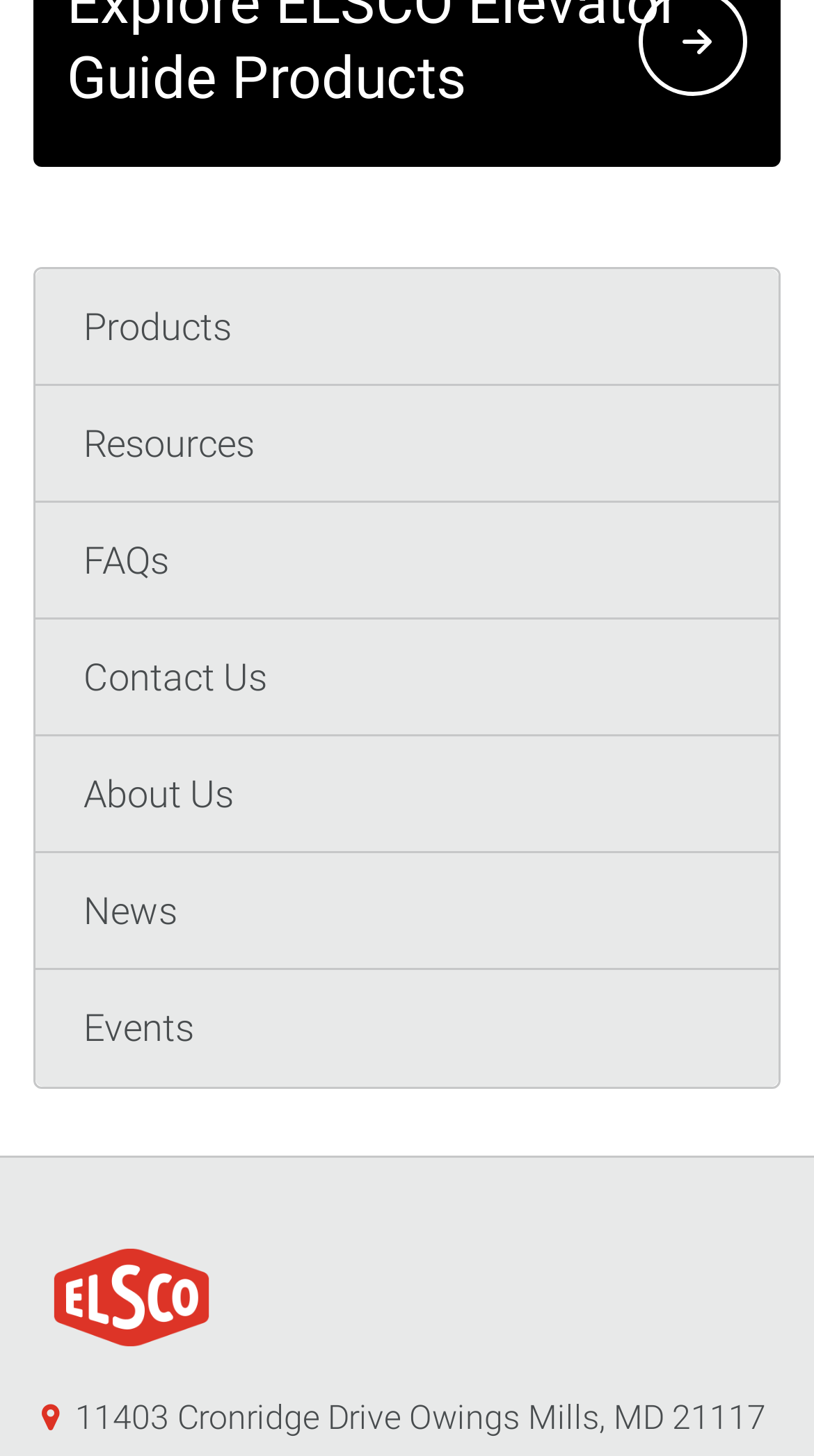Identify the bounding box coordinates for the UI element mentioned here: "About Us". Provide the coordinates as four float values between 0 and 1, i.e., [left, top, right, bottom].

[0.044, 0.506, 0.956, 0.586]